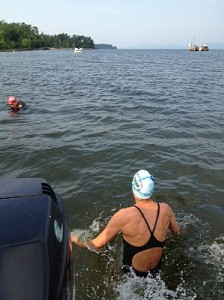Create a vivid and detailed description of the image.

In this vibrant image, two swimmers are captured midway through their adventure. Foregrounded is a person in a black swimsuit and a light blue swim cap, poised at the water's edge, preparing to jump into the inviting water. In the background, another swimmer is already in action, creating ripples in the water. The scene is set against a backdrop of lush greenery lining the shore and a distant view of boats gently bobbing on the horizon, indicative of a lively day on the water. The sun casts a warm glow, highlighting the excitement and anticipation of the upcoming swim. This moment encapsulates the thrill of adventure, camaraderie, and the joy of embracing nature's beauty while engaging in outdoor activities.